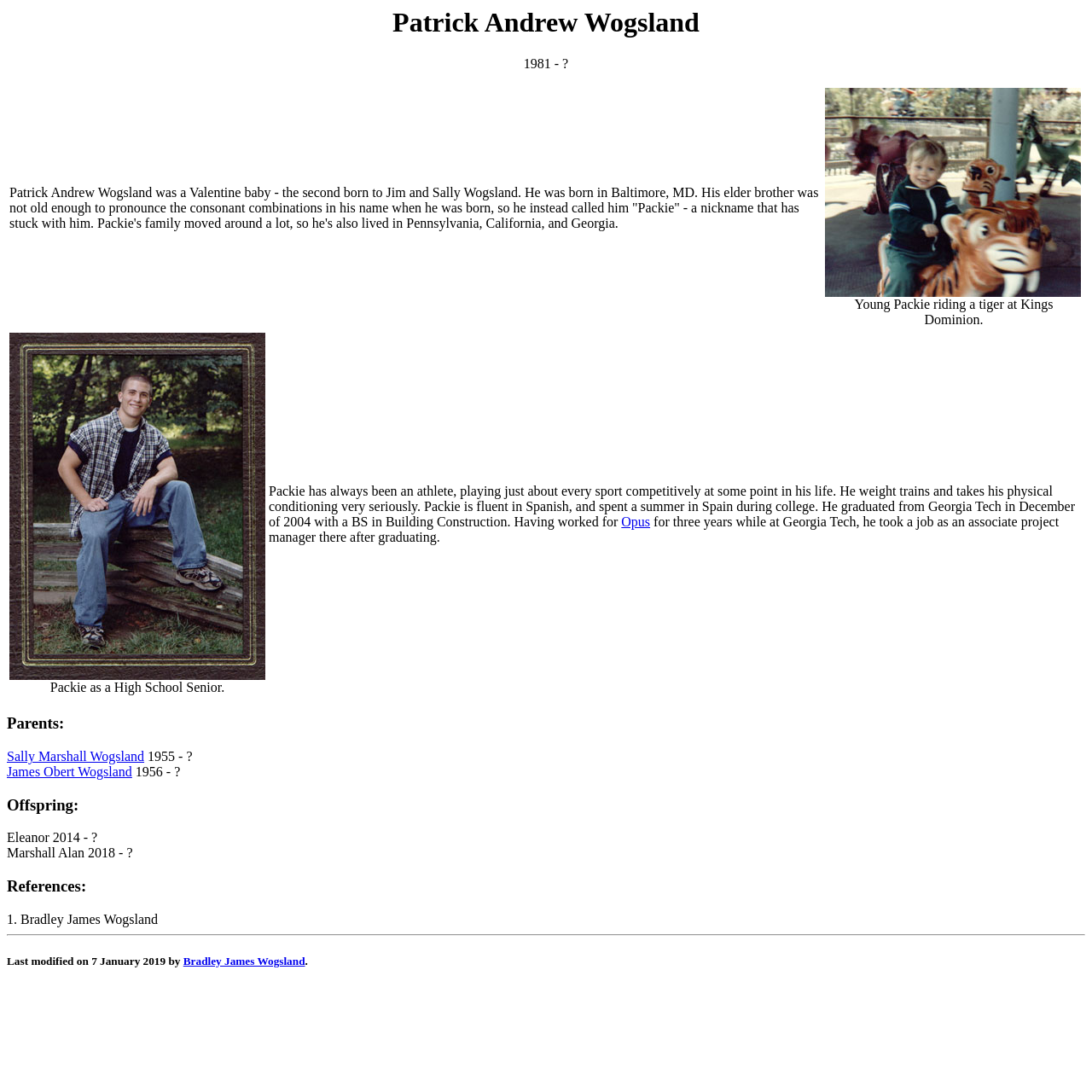Offer a meticulous caption that includes all visible features of the webpage.

The webpage is about Patrick Andrew Wogsland, with a heading at the top of the page displaying his name. Below the heading, there is a brief description of his birth year and a question mark. 

A table layout follows, divided into two rows. The first row contains a cell with a paragraph describing Patrick's early life, including his nickname "Packie" and his family's moves to different states. Next to this cell is another cell containing an image of a young Patrick riding a tiger at Kings Dominion.

The second row of the table has two cells. The first cell contains an image of Patrick as a high school senior, and the second cell has a paragraph describing his athletic background, language skills, education, and career. Within this paragraph, there is a link to "Opus", his employer.

Below the table layout, there are three sections with headings: "Parents:", "Offspring:", and "References:". The "Parents:" section lists his parents, Sally Marshall Wogsland and James Obert Wogsland, with their birth years and links to their respective pages. The "Offspring:" section lists his two children, Eleanor and Marshall Alan, with their birth years. The "References:" section lists a single reference, Bradley James Wogsland, with a link to his page.

At the very bottom of the page, there is a heading indicating that the page was last modified on January 7, 2019, by Bradley James Wogsland, with a link to his page.